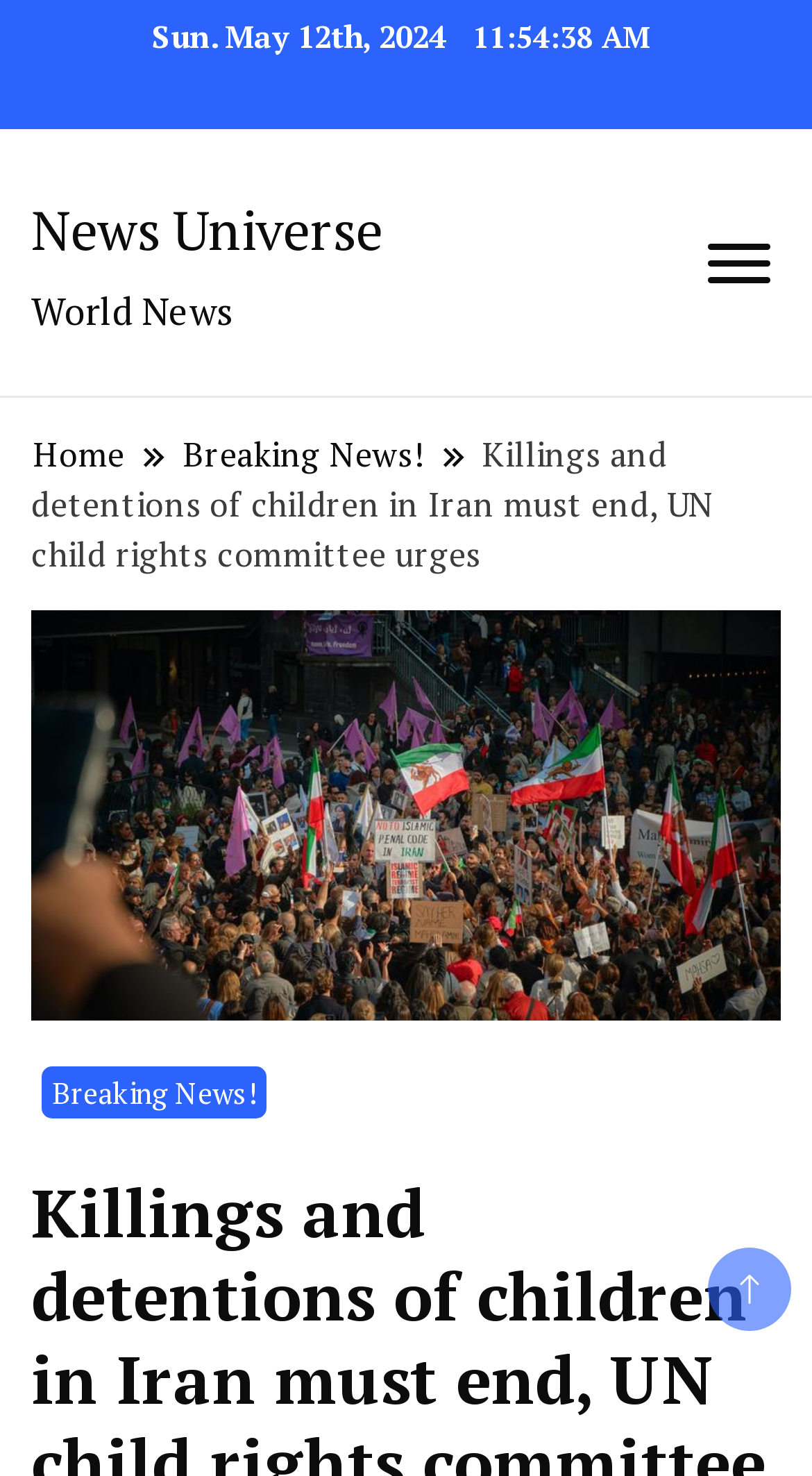Provide an in-depth caption for the webpage.

The webpage appears to be a news article page, with a focus on a specific news story. At the top of the page, there is a date displayed, "Sun. May 12th, 2024", which is positioned near the top-left corner. Below the date, there is a link to "News Universe" and a label "World News", both of which are aligned to the left side of the page.

On the top-right side of the page, there is an unexpanded button with no label. Below the button, there are several links, including "Home", "Breaking News!", and the title of the news article, "Killings and detentions of children in Iran must end, UN child rights committee urges". These links are arranged horizontally, with the "Home" link on the left and the article title on the right. Between the "Home" and "Breaking News!" links, there is a small "Breadcrumb Icon" image.

The article title link is a longer text that spans across the width of the page, with a smaller "Breaking News!" link embedded within it, positioned near the top-right corner of the article title. At the bottom-right corner of the page, there is a small, unlabeled image.

Overall, the webpage has a simple layout, with a clear hierarchy of elements and a focus on presenting a single news article.